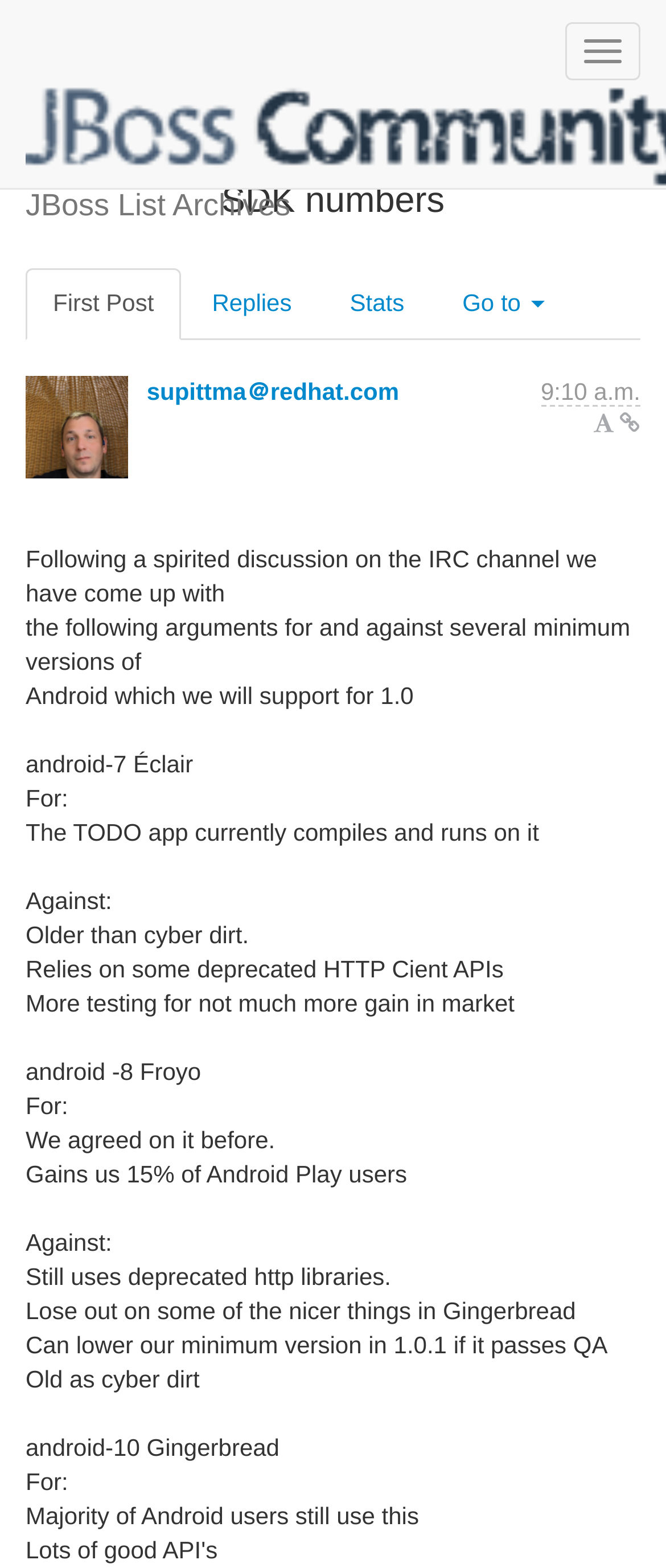Locate the bounding box coordinates of the element to click to perform the following action: 'Check stats'. The coordinates should be given as four float values between 0 and 1, in the form of [left, top, right, bottom].

[0.484, 0.171, 0.648, 0.217]